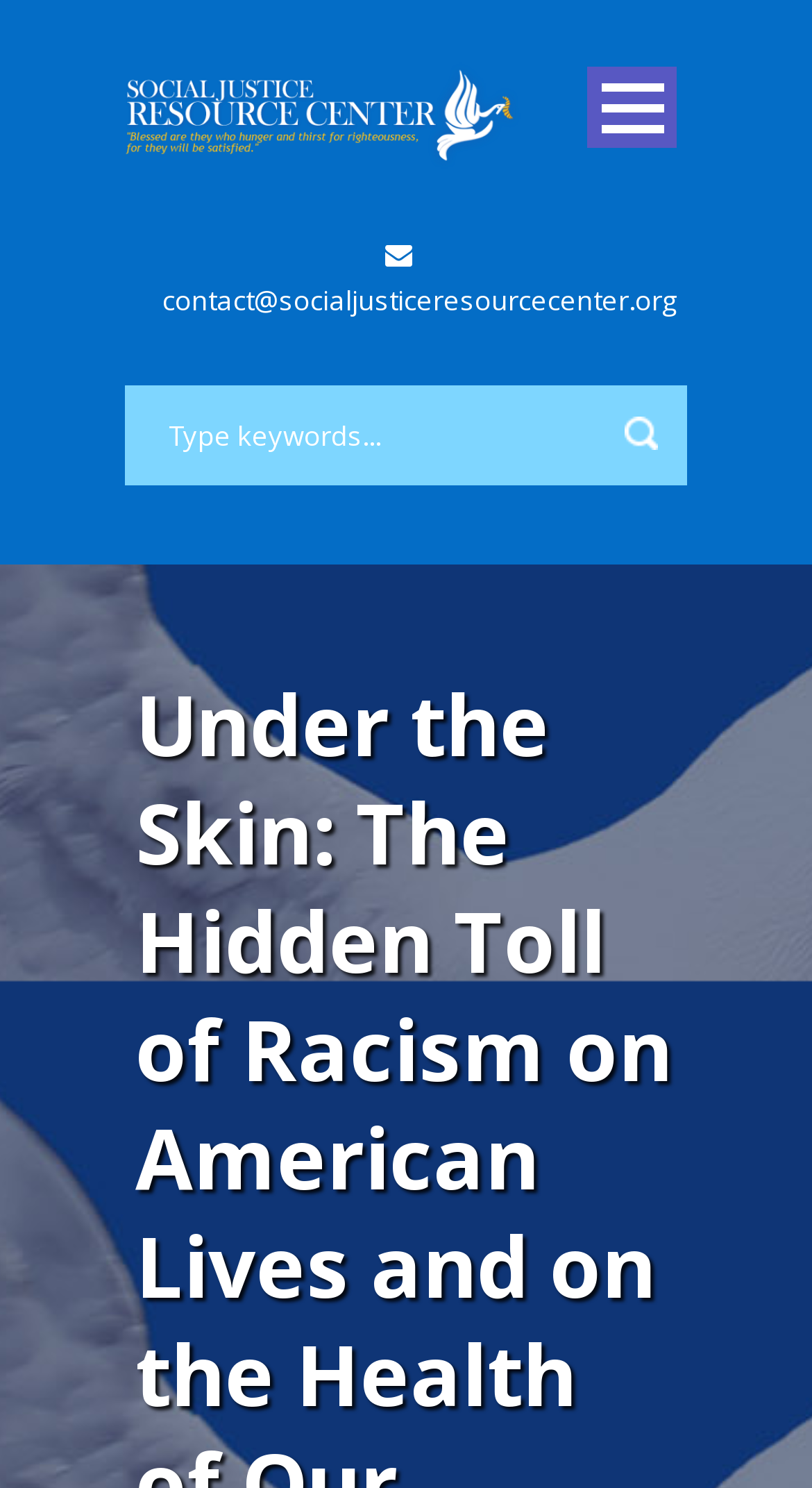Detail the various sections and features of the webpage.

The webpage is about the Social Justice Resource Center, with a focus on the topic "Under the Skin: The Hidden Toll of Racism on American Lives and on the Health of Our Nation". 

At the top left of the page, there is a link, followed by a button labeled "Open Menu" to the right of it. Below these elements, there is a navigation menu consisting of 9 links: "Home", "Biographies", "Issues", "Principles", "Actions", "Diocesan Offices", "Key Dates", "Newsletters", and "Chicago Area Events", all aligned vertically. The "DONATE" link is located at the bottom of this menu.

To the right of the navigation menu, there is a link with an email address "contact@socialjusticeresourcecenter.org". Below this link, there is a search bar, which is a textbox with a placeholder text "Type keywords...". A button is located to the right of the search bar.